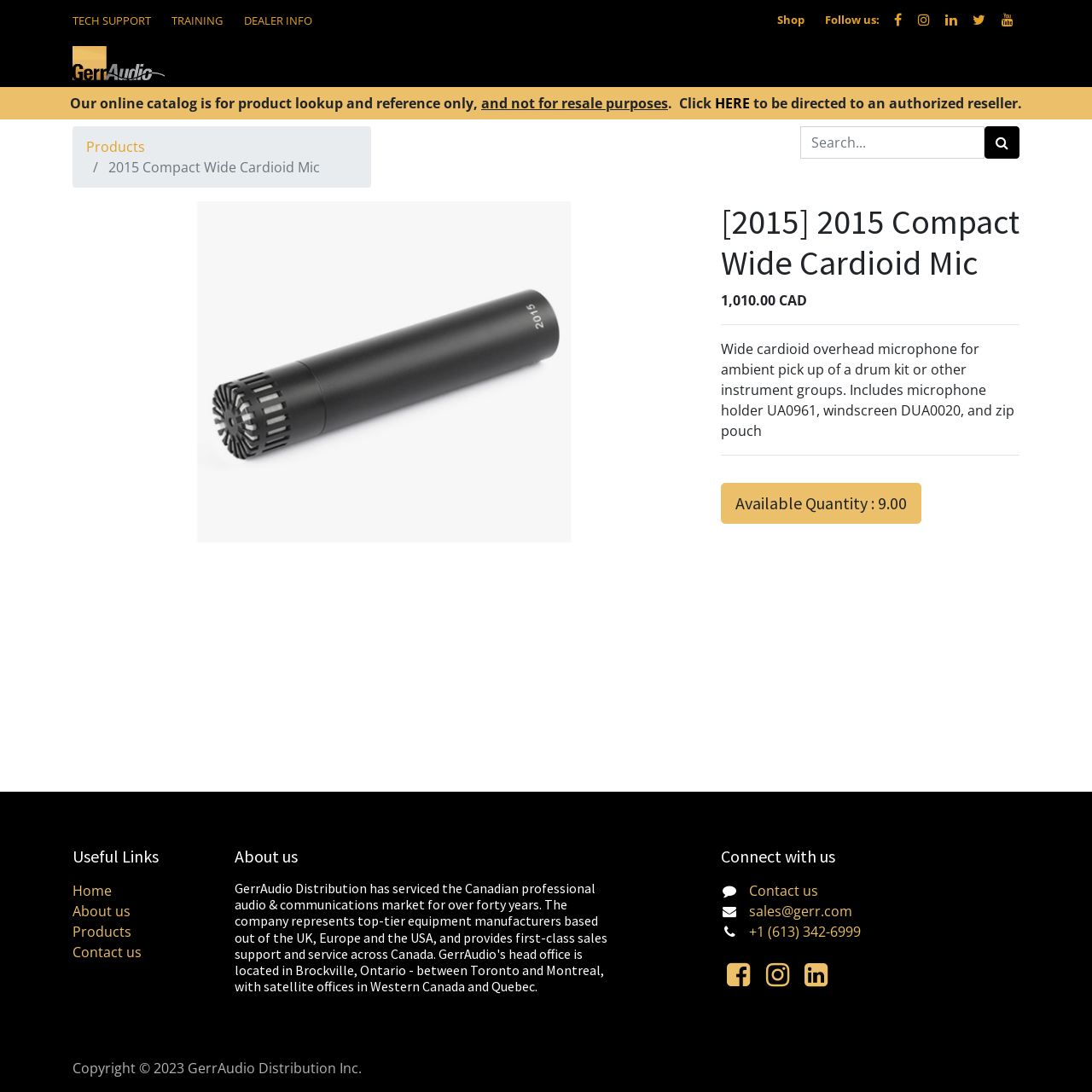Identify the bounding box coordinates of the area that should be clicked in order to complete the given instruction: "View product details of '2015 Compact Wide Cardioid Mic'". The bounding box coordinates should be four float numbers between 0 and 1, i.e., [left, top, right, bottom].

[0.66, 0.185, 0.934, 0.26]